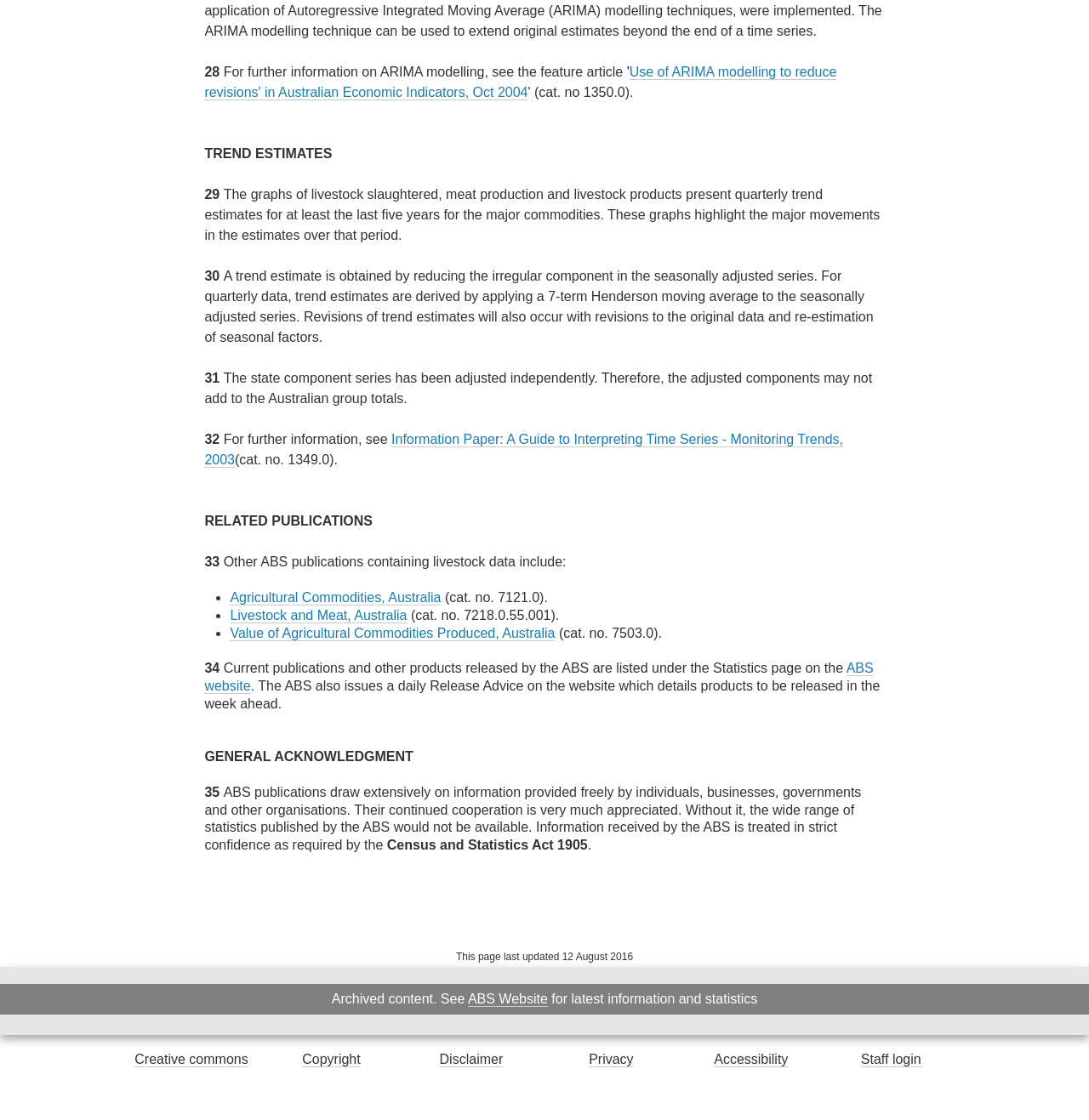What is the last updated date of the webpage? Look at the image and give a one-word or short phrase answer.

12 August 2016